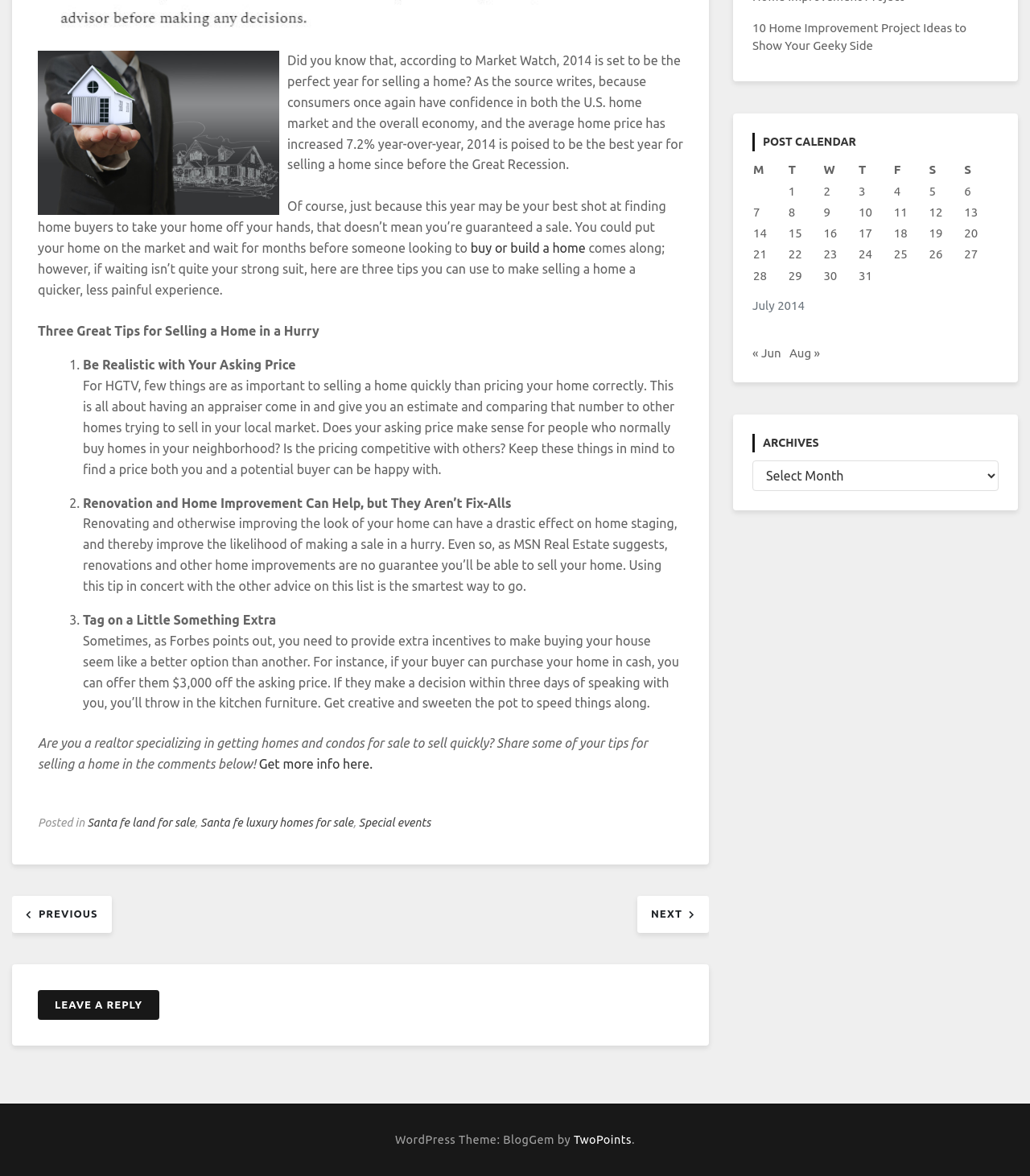Find the bounding box of the web element that fits this description: "Leave a Reply".

[0.037, 0.842, 0.155, 0.867]